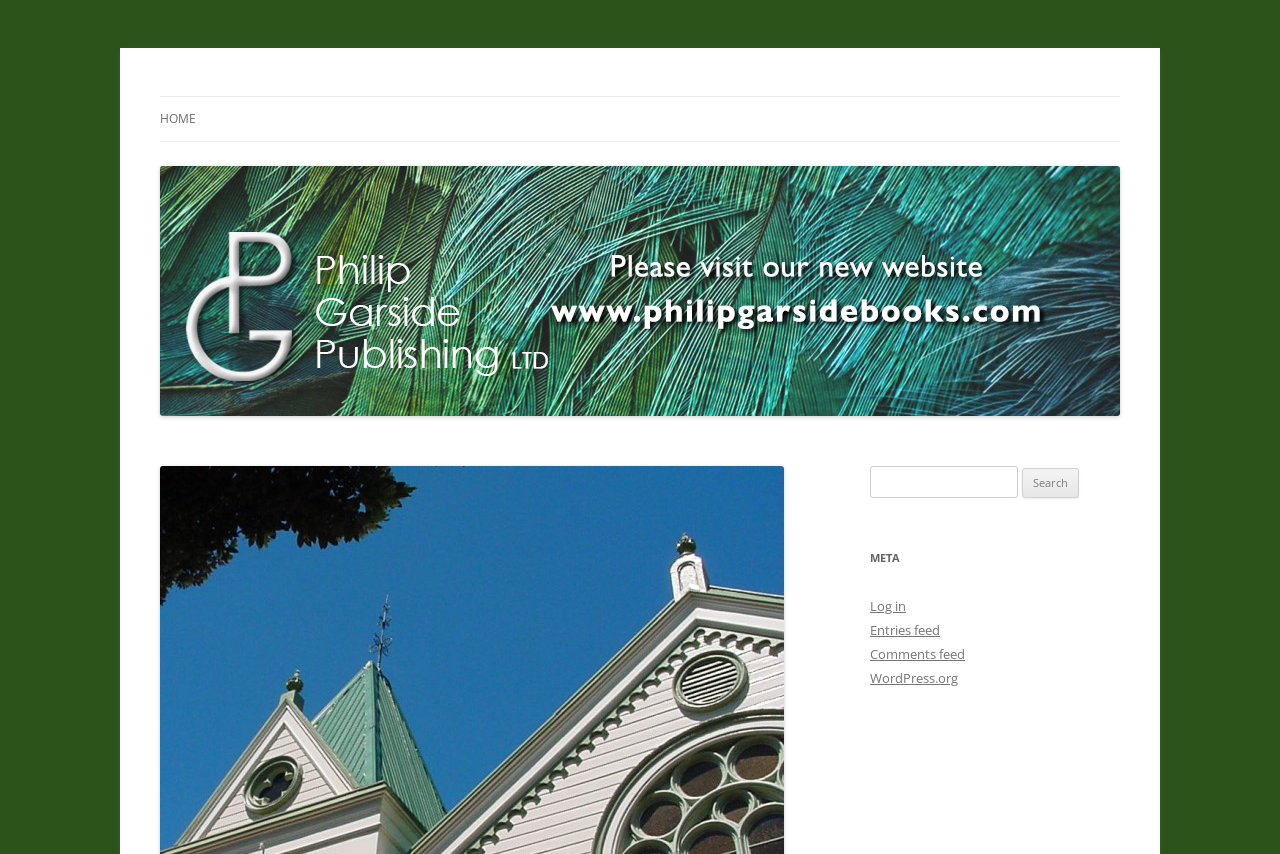Determine the bounding box coordinates of the clickable region to execute the instruction: "Click on the 'HOME' link". The coordinates should be four float numbers between 0 and 1, denoted as [left, top, right, bottom].

[0.125, 0.114, 0.153, 0.165]